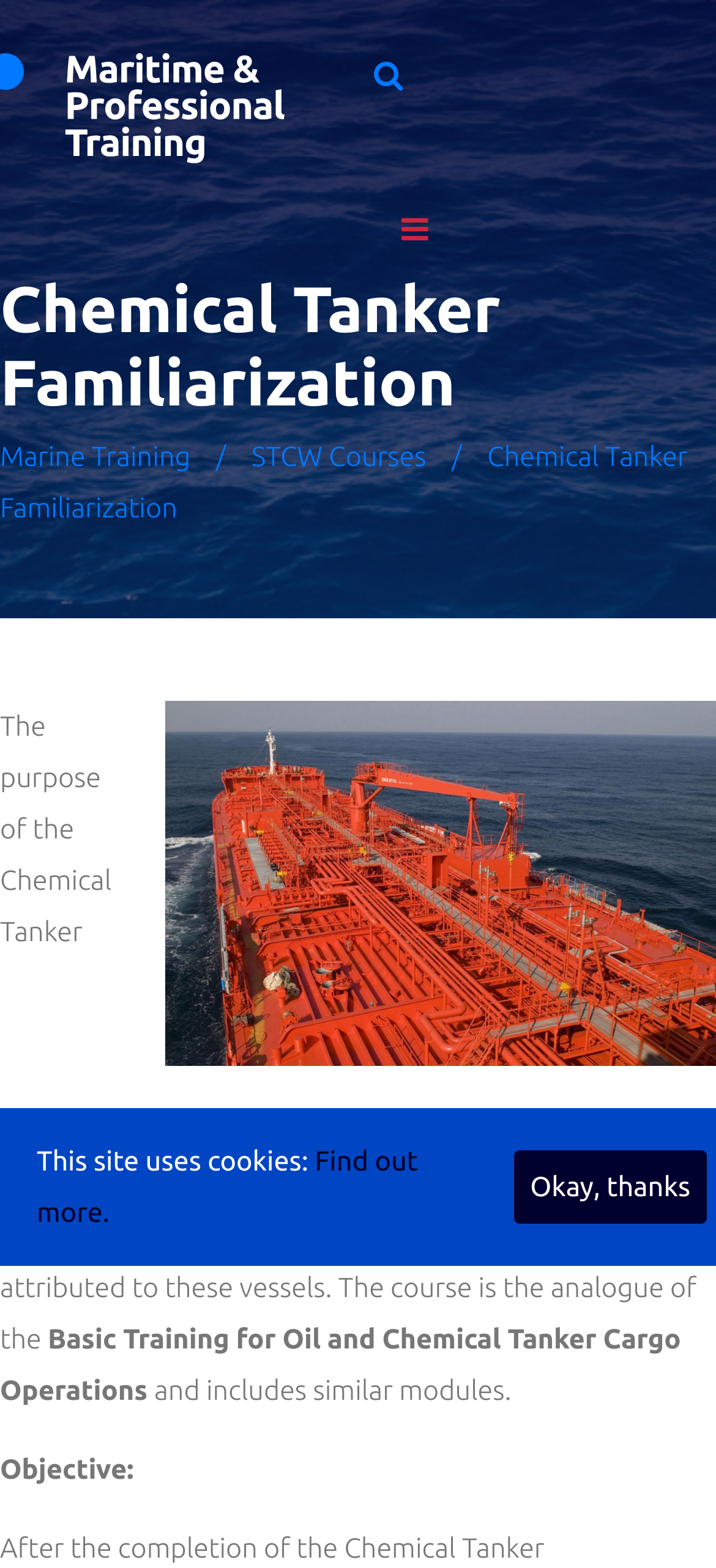Given the content of the image, can you provide a detailed answer to the question?
What is the objective of the course?

The objective of the course is mentioned in the webpage content, which is indicated by the StaticText element with the text 'Objective:' at the location [0.0, 0.926, 0.187, 0.946].